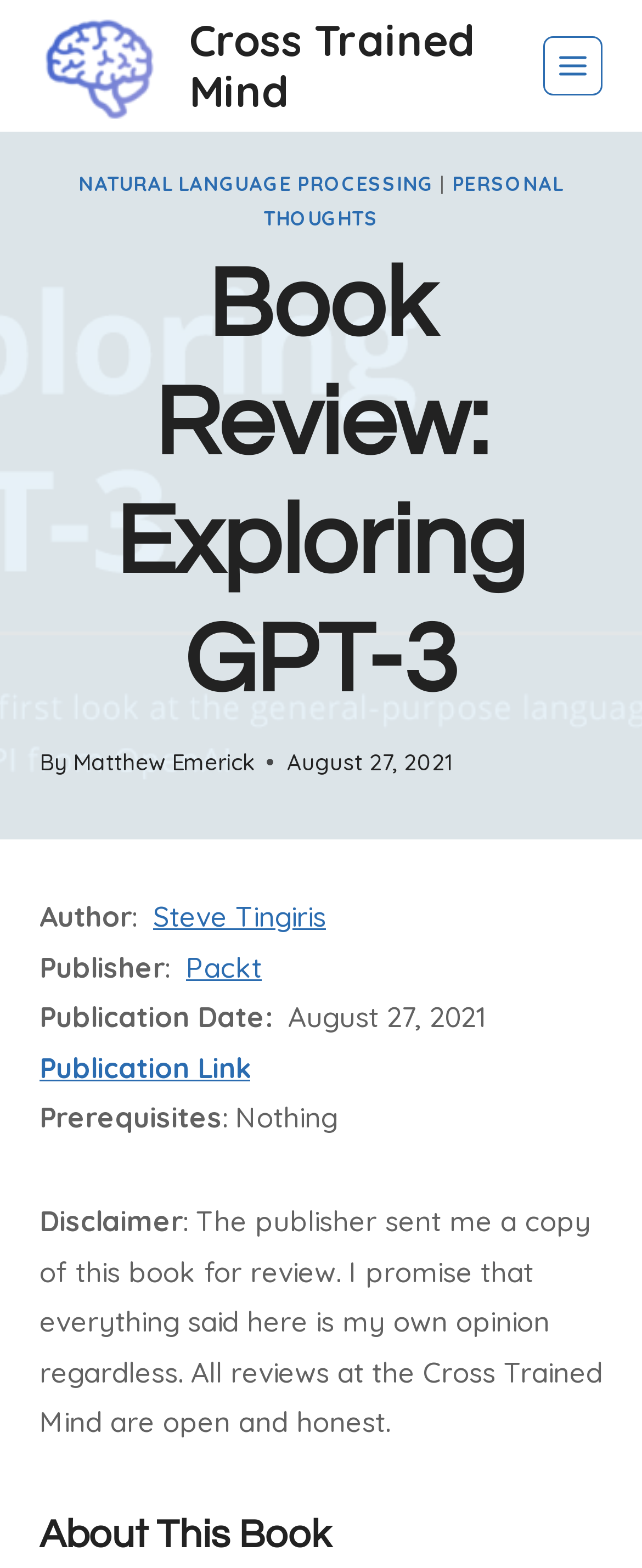What is the publication date of this book?
Please provide a comprehensive answer based on the visual information in the image.

The publication date of the book is mentioned in the webpage as 'August 27, 2021', which is stated in the section that provides information about the book, including the author, publisher, and publication date.